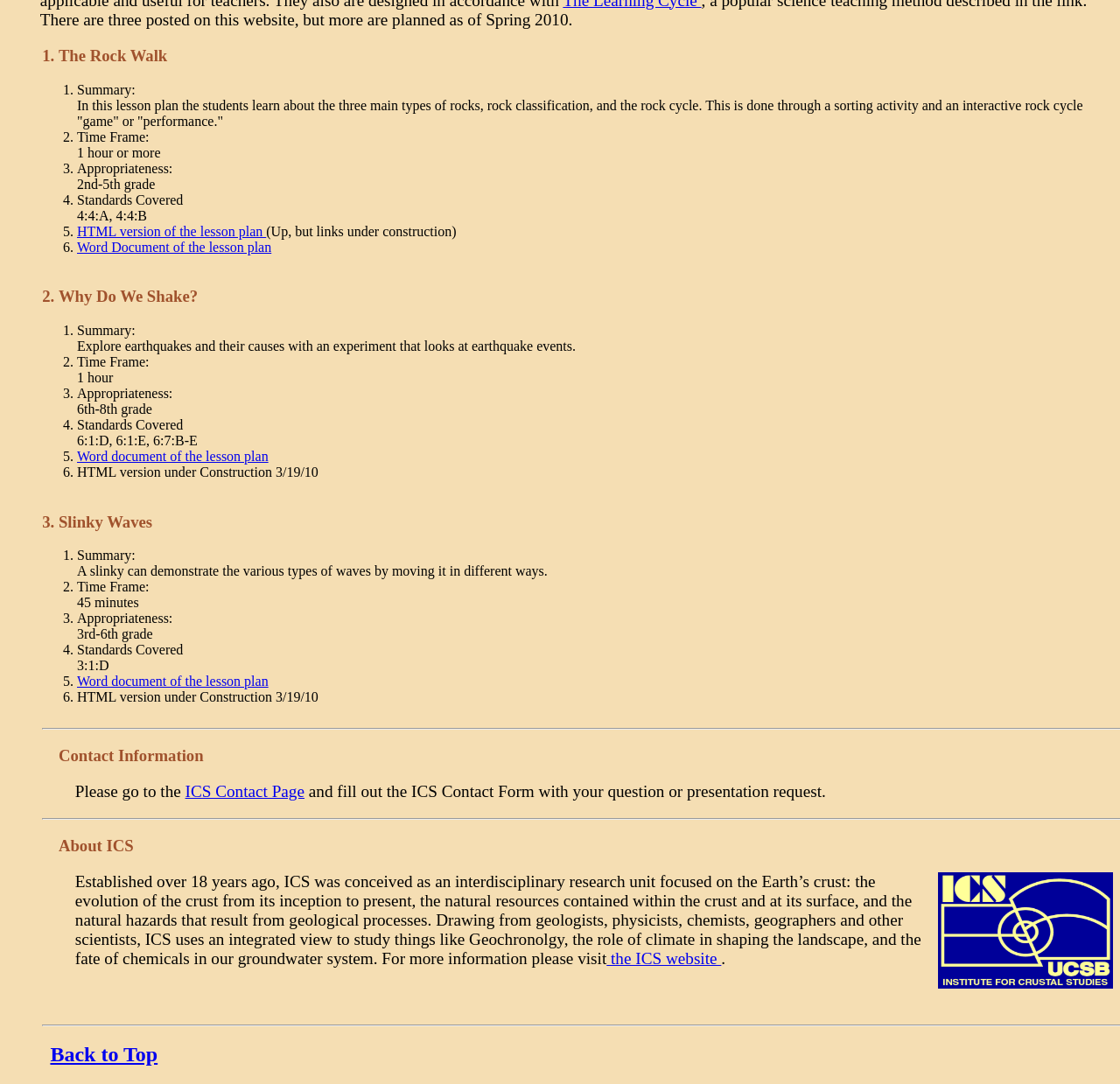Find the coordinates for the bounding box of the element with this description: "the ICS website".

[0.542, 0.876, 0.644, 0.893]